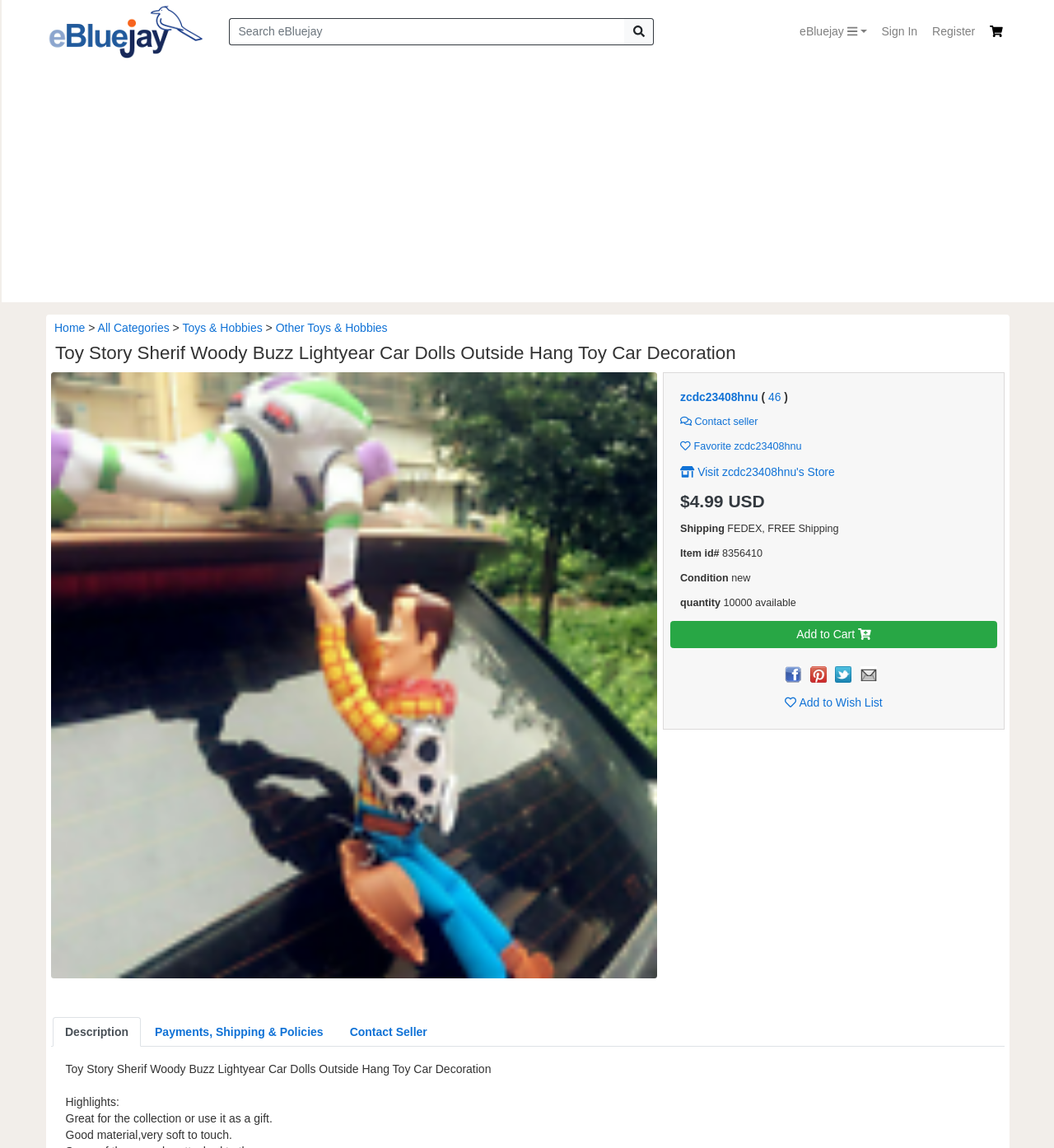What is the condition of the item?
Kindly offer a detailed explanation using the data available in the image.

The condition of the item can be found in the middle of the webpage, where it says 'Condition: new'.